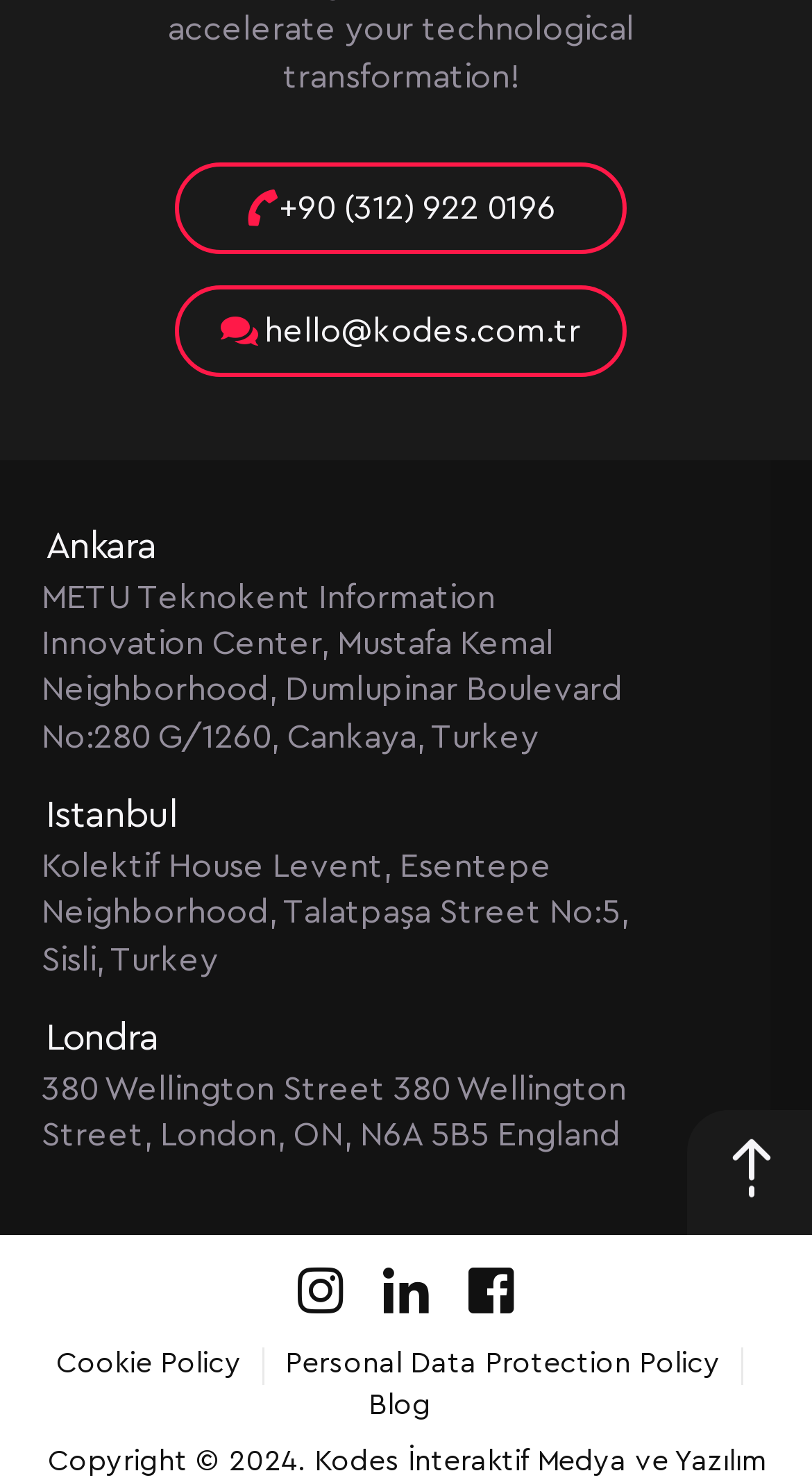Analyze the image and answer the question with as much detail as possible: 
How many offices does Kodes have?

I counted the number of office locations mentioned on the webpage, which are Ankara, Istanbul, Londra, and did not find any other locations.